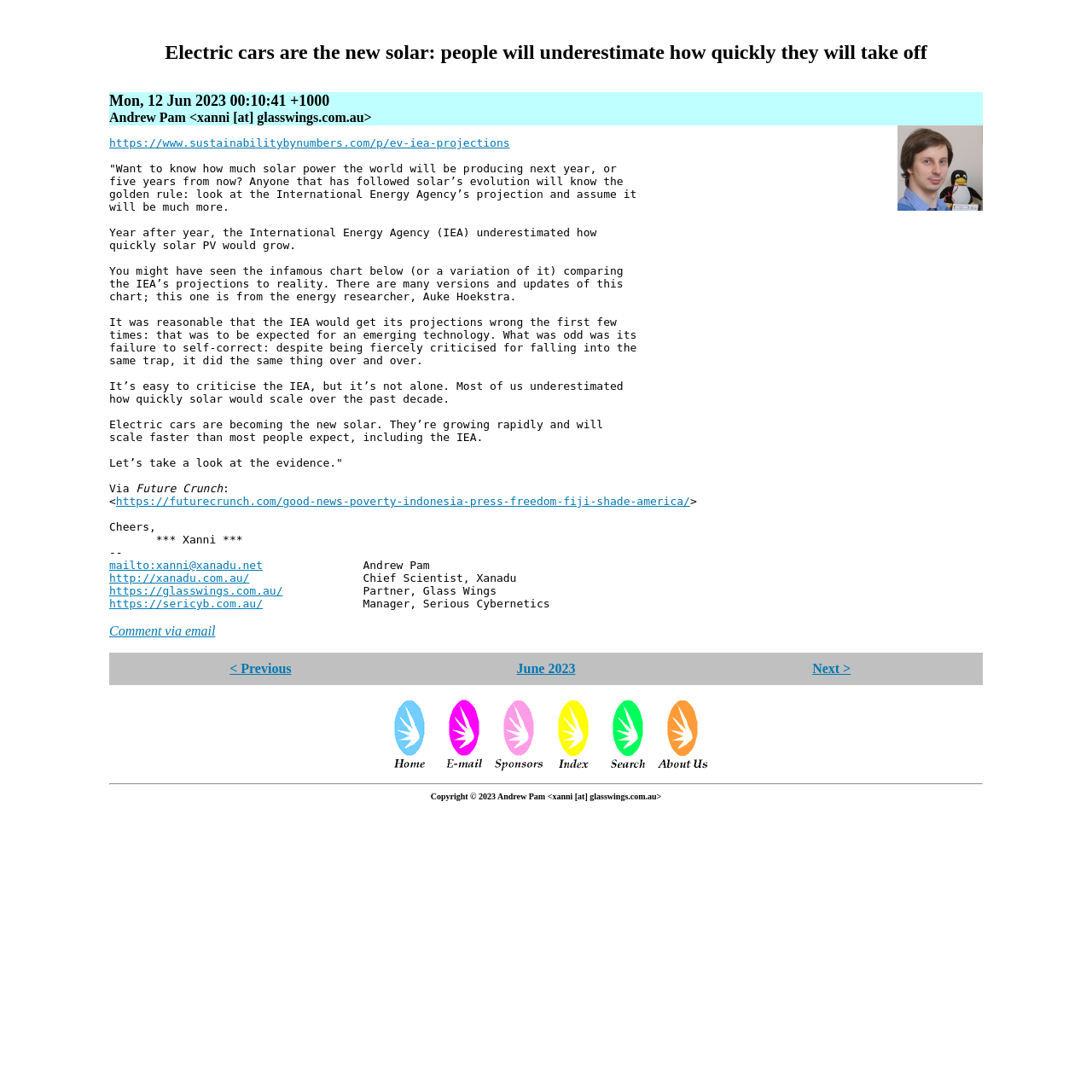How many links are there at the bottom of the page?
Give a comprehensive and detailed explanation for the question.

There are five links at the bottom of the page, which are 'Home', 'E-Mail', 'Sponsors', 'Index', and 'Search'. These links are likely navigation links for the website.